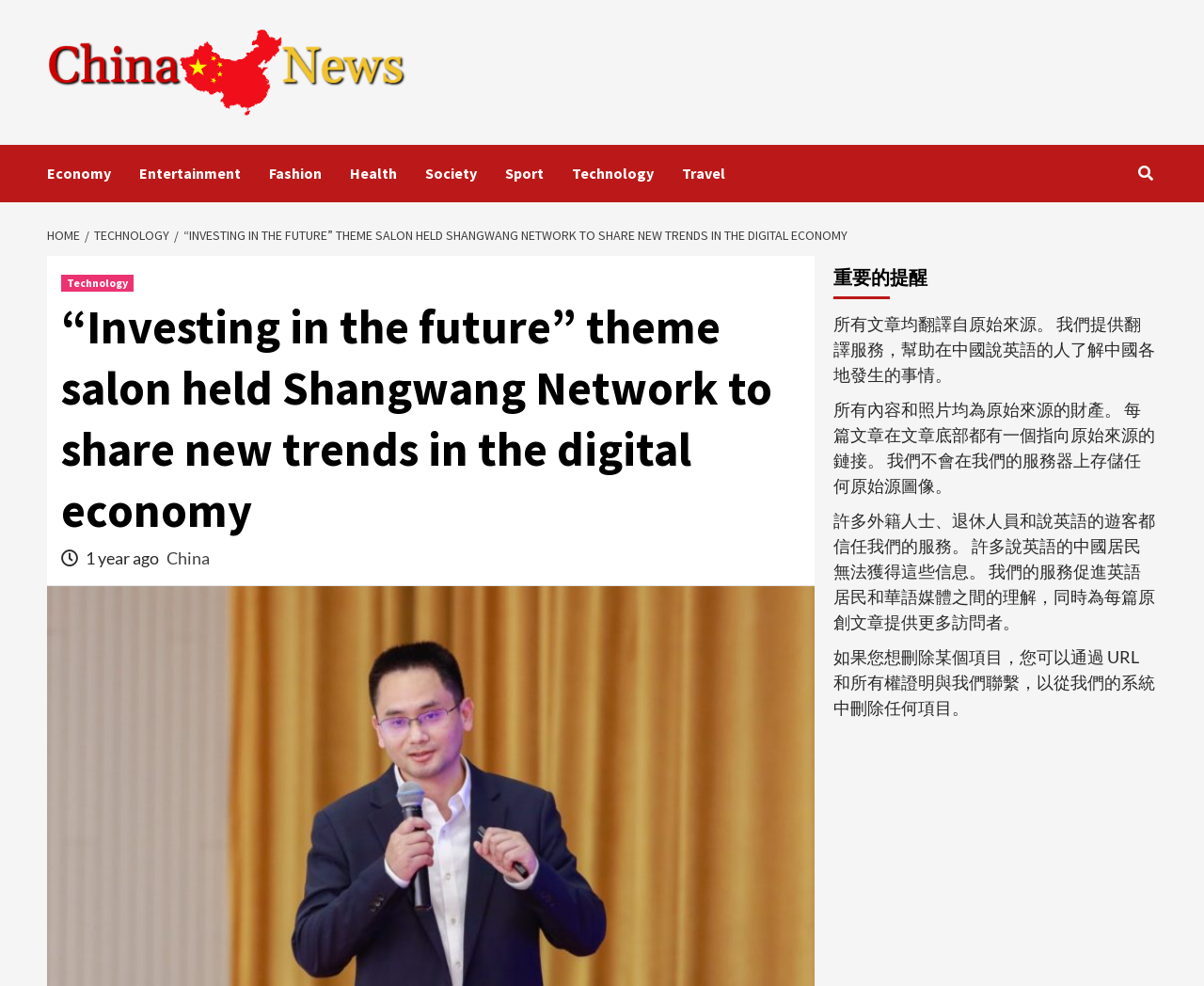What is the purpose of the website?
Could you answer the question with a detailed and thorough explanation?

By reading the complementary text on the webpage, I found that the website provides translation services to help English speakers in China understand news and events happening in China. The website also promotes understanding between English residents and Chinese media.